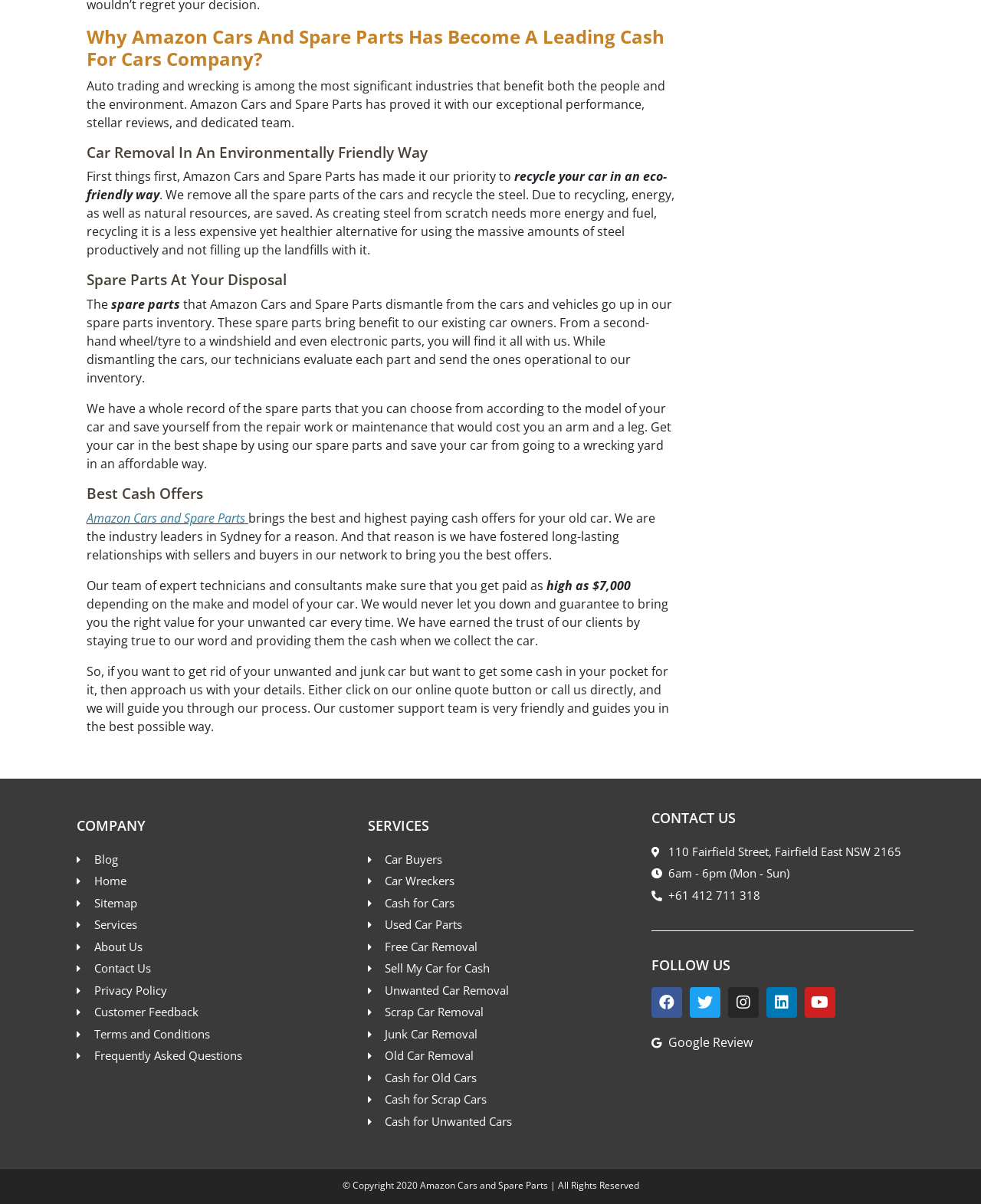Please specify the bounding box coordinates of the clickable section necessary to execute the following command: "Click on 'Contact Us'".

[0.078, 0.797, 0.359, 0.812]